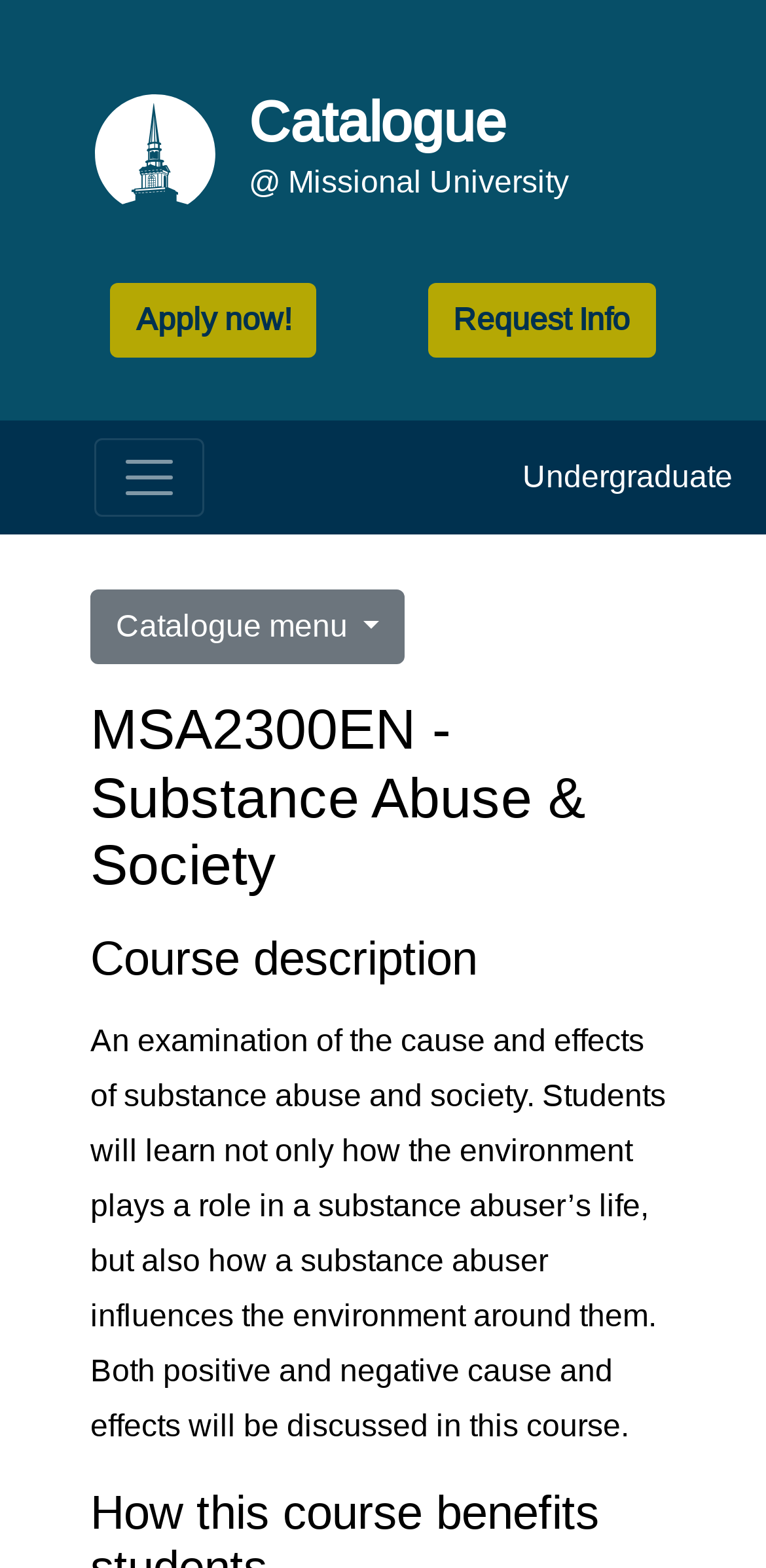Extract the bounding box coordinates of the UI element described: "Request Info". Provide the coordinates in the format [left, top, right, bottom] with values ranging from 0 to 1.

[0.558, 0.18, 0.856, 0.228]